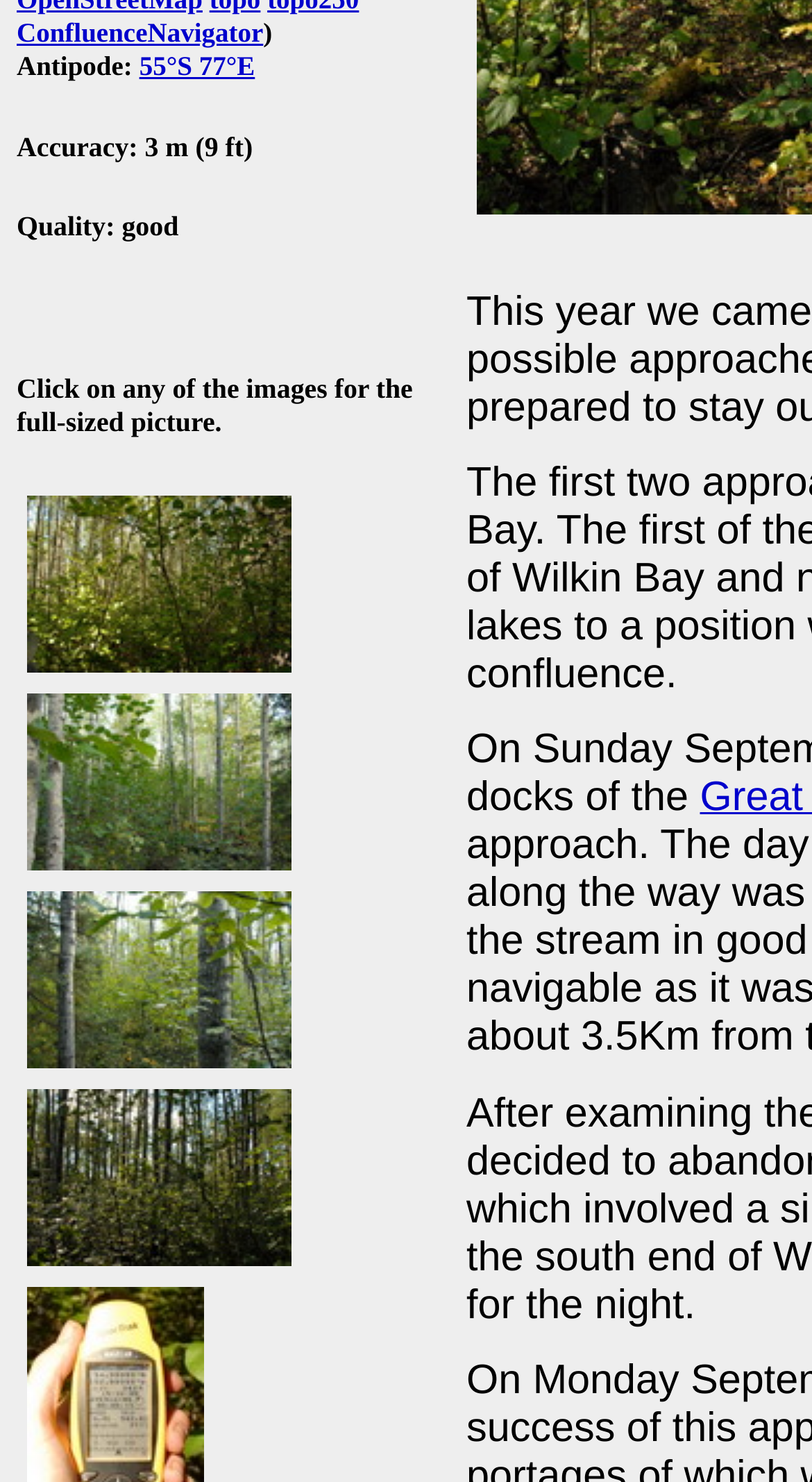Given the description "ConfluenceNavigator", determine the bounding box of the corresponding UI element.

[0.021, 0.012, 0.324, 0.033]